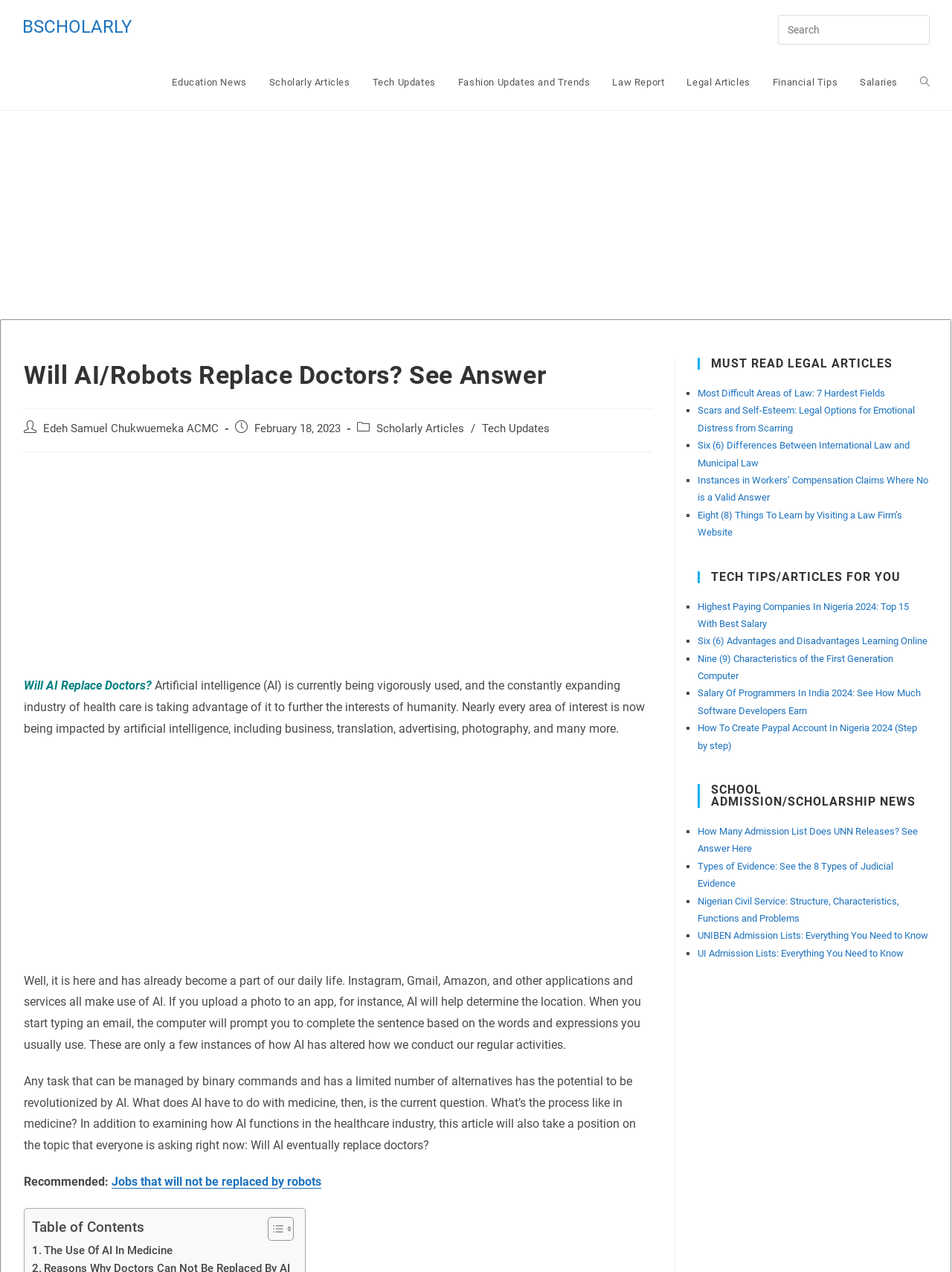What is the author of the post?
Look at the screenshot and provide an in-depth answer.

The author of the post can be found by looking at the 'Post author:' section, which is located below the header and above the post content. The text 'Edeh Samuel Chukwuemeka ACMC' is the author's name, which is a link.